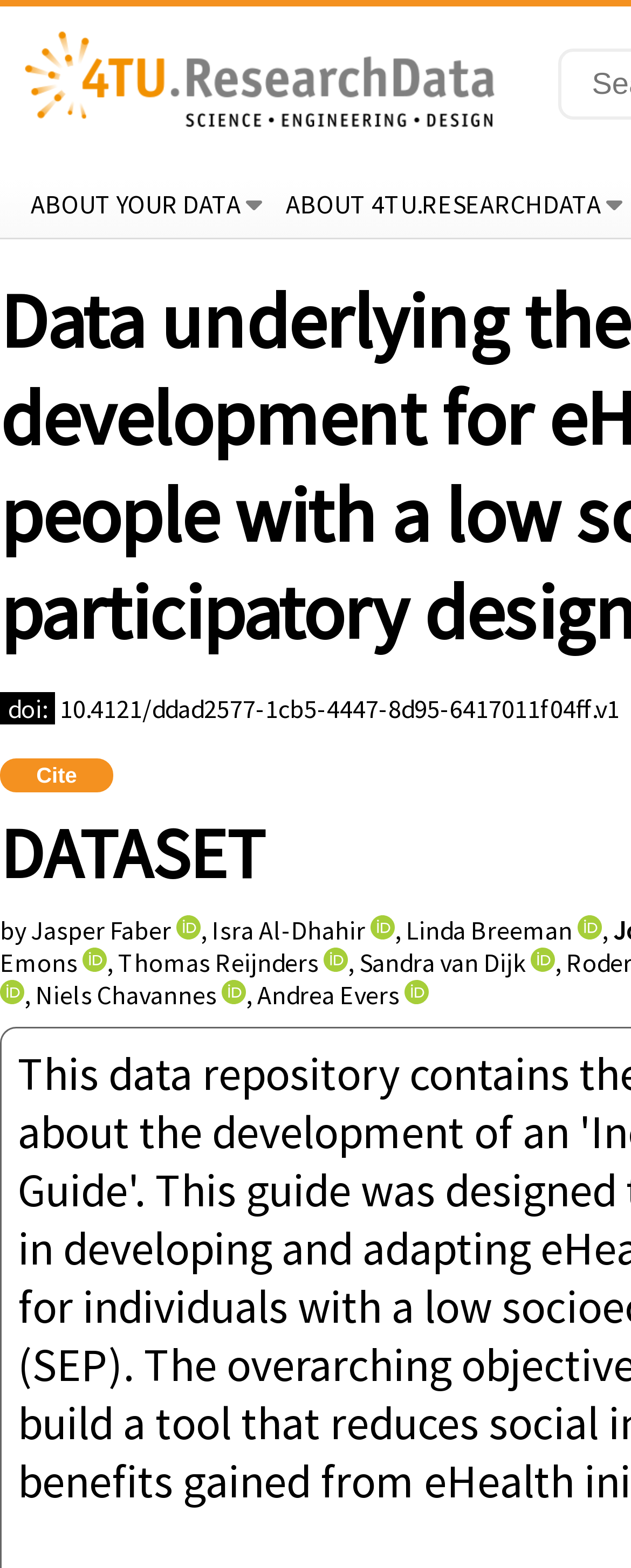Please provide the bounding box coordinates for the element that needs to be clicked to perform the following instruction: "Click the 4TU.ResearchData logo". The coordinates should be given as four float numbers between 0 and 1, i.e., [left, top, right, bottom].

[0.0, 0.091, 0.786, 0.111]